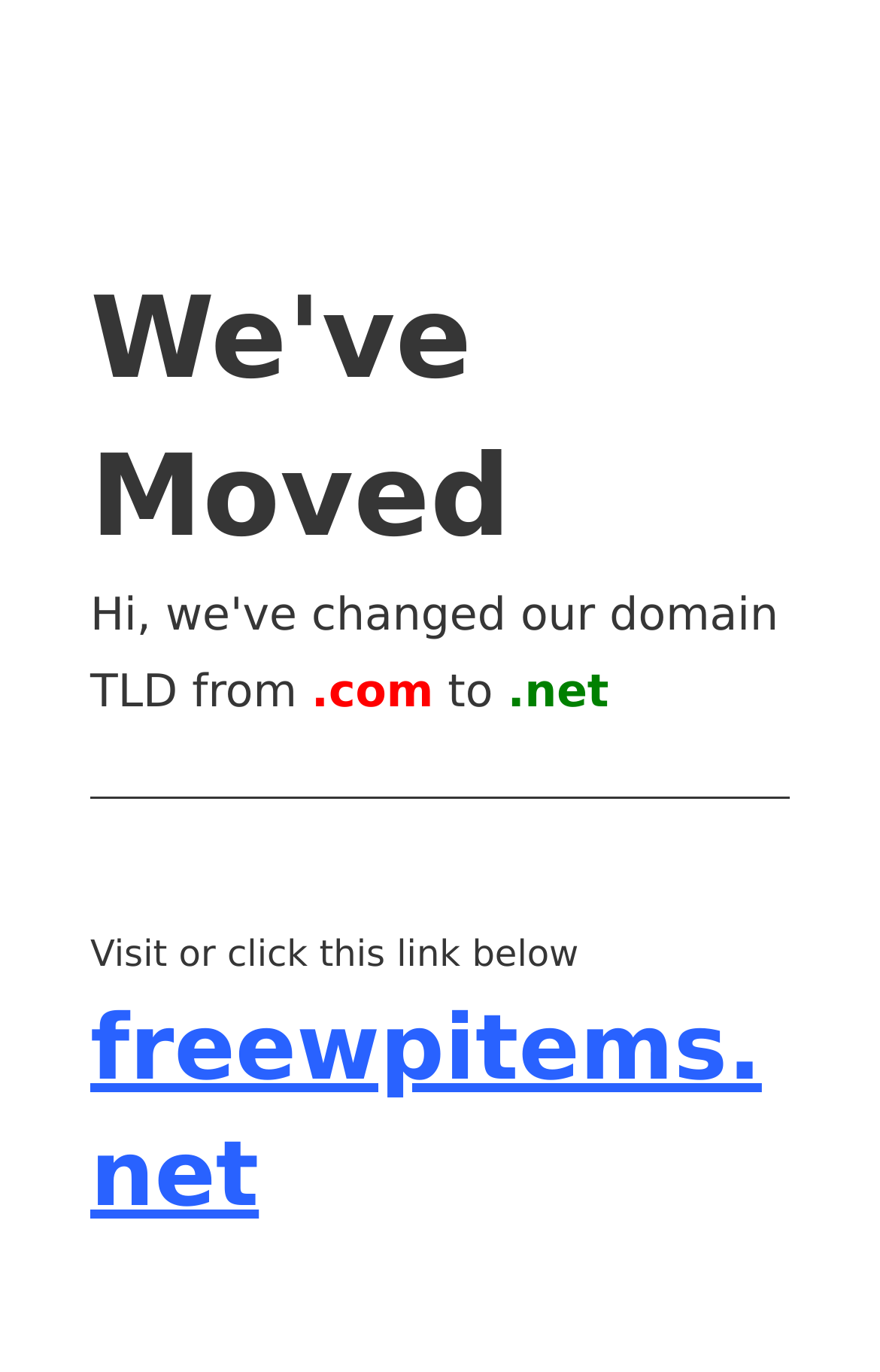Detail the various sections and features present on the webpage.

The webpage is announcing that a site has been moved. At the top, there is a prominent heading that reads "We've Moved". Below this heading, there are three short pieces of text: ".com", "to", and ".net", which are positioned in a horizontal line. 

Further down, there is a paragraph of text that says "Visit or click this link below". Directly below this paragraph, there is another heading that displays the URL "freewpitems.net". This URL is also a clickable link, which is centered below the previous paragraph.